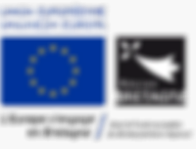Describe all elements and aspects of the image.

The image features a composite logo that includes symbols representative of European Union support alongside a regional entity. On the left side, there is a blue field emblazoned with a circle of yellow stars that signifies the European Union. The text "Union Européenne" is positioned prominently above this, emphasizing EU involvement. On the right, a logo features the outline of a bird or a similar aquatic creature, suggesting a maritime theme, which is likely affiliated with local initiatives or conservation efforts. Below these logos, there’s text that reads "L'Europe s'engage en Bretagne," translating to "Europe is committed to Brittany," highlighting the focus on regional support and engagement. This image encapsulates collaboration between European entities and local organizations, reflecting commitment to regional development and sustainability.